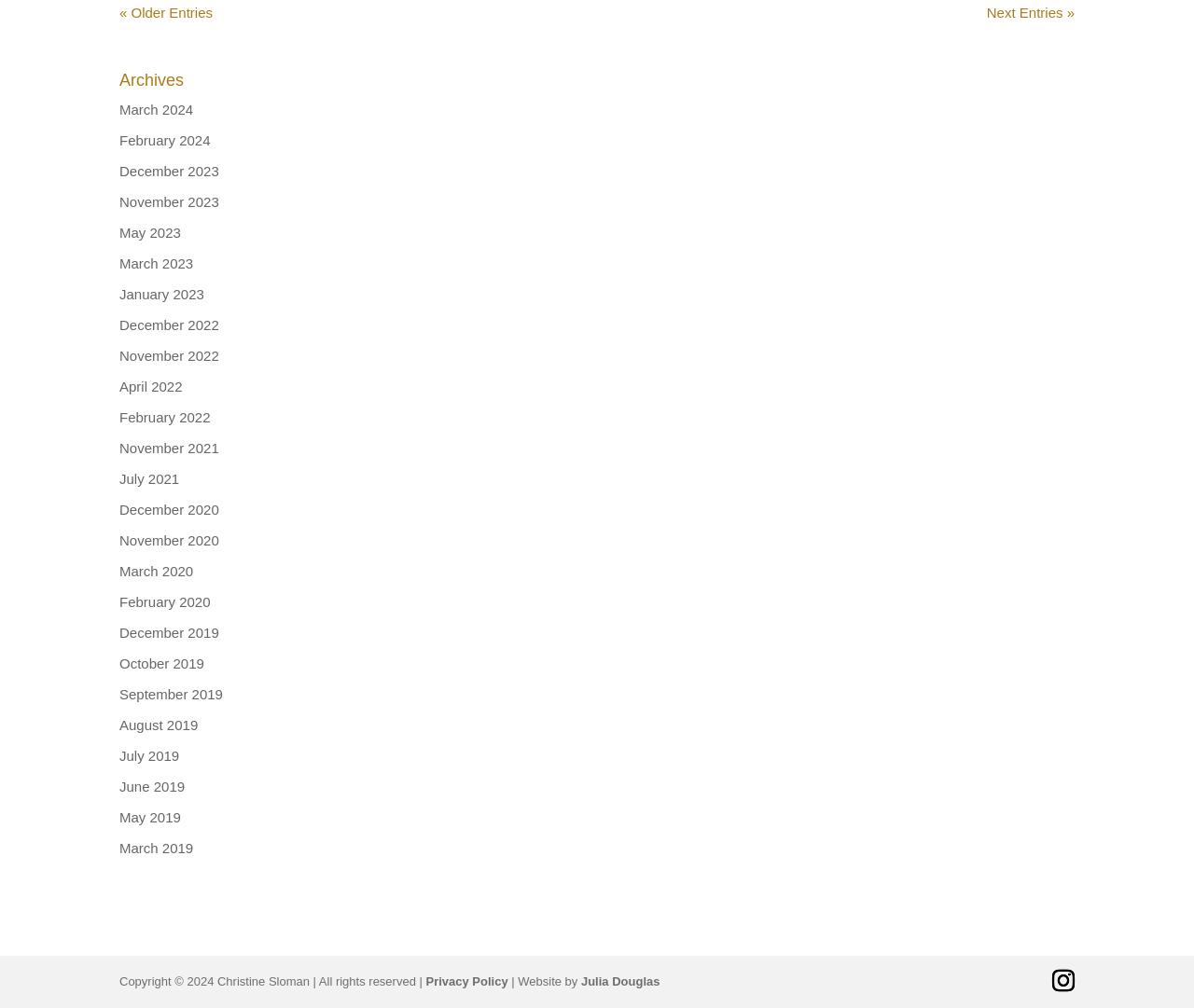Identify the bounding box coordinates of the element to click to follow this instruction: 'Navigate to next entries'. Ensure the coordinates are four float values between 0 and 1, provided as [left, top, right, bottom].

[0.826, 0.004, 0.9, 0.02]